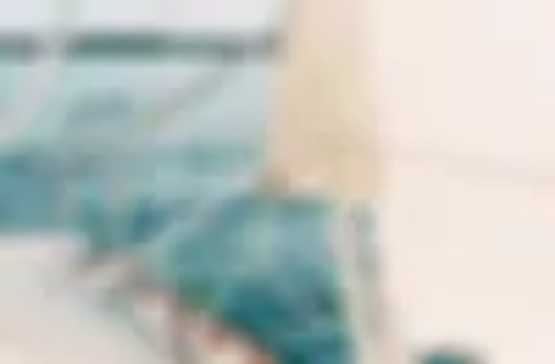Give an elaborate caption for the image.

The image depicts a serene maritime scene, showcasing a sailboat with its sails gracefully catching the wind, set against a backdrop of tranquil blue waters. The composition highlights the elegance and adventure of sailing, exuding a sense of freedom and exploration. Subtle colors reflect the calm atmosphere of a day spent on the sea, inviting viewers to imagine themselves on a unique journey across the Mediterranean coast. This visual aligns with the theme of personalized maritime experiences, emphasizing expertise, human connection, and a passion for the ocean.